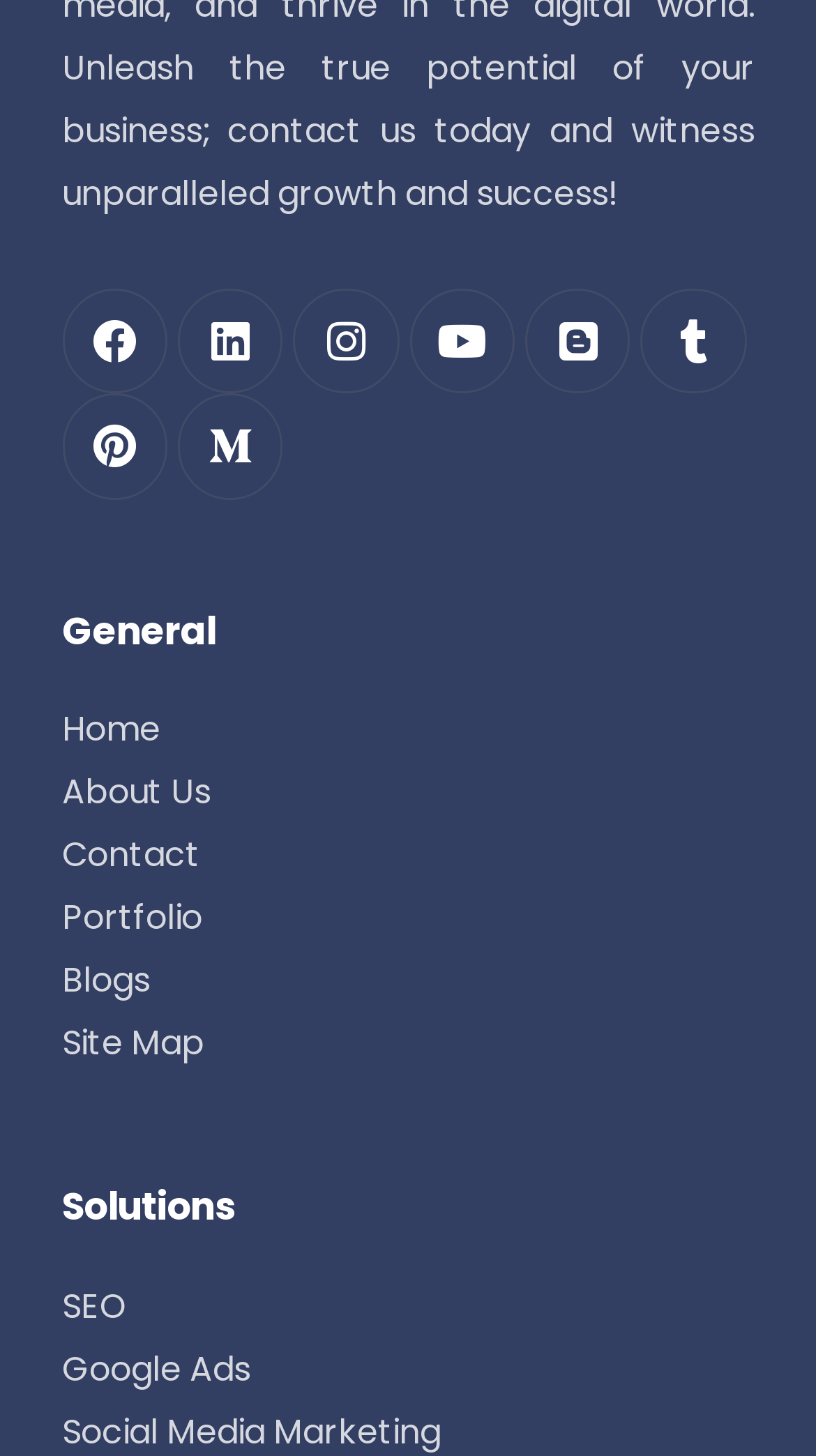Examine the screenshot and answer the question in as much detail as possible: What is the first link in the main navigation menu?

I looked at the main navigation menu and found that the first link is 'Home', which is located at the top of the menu.